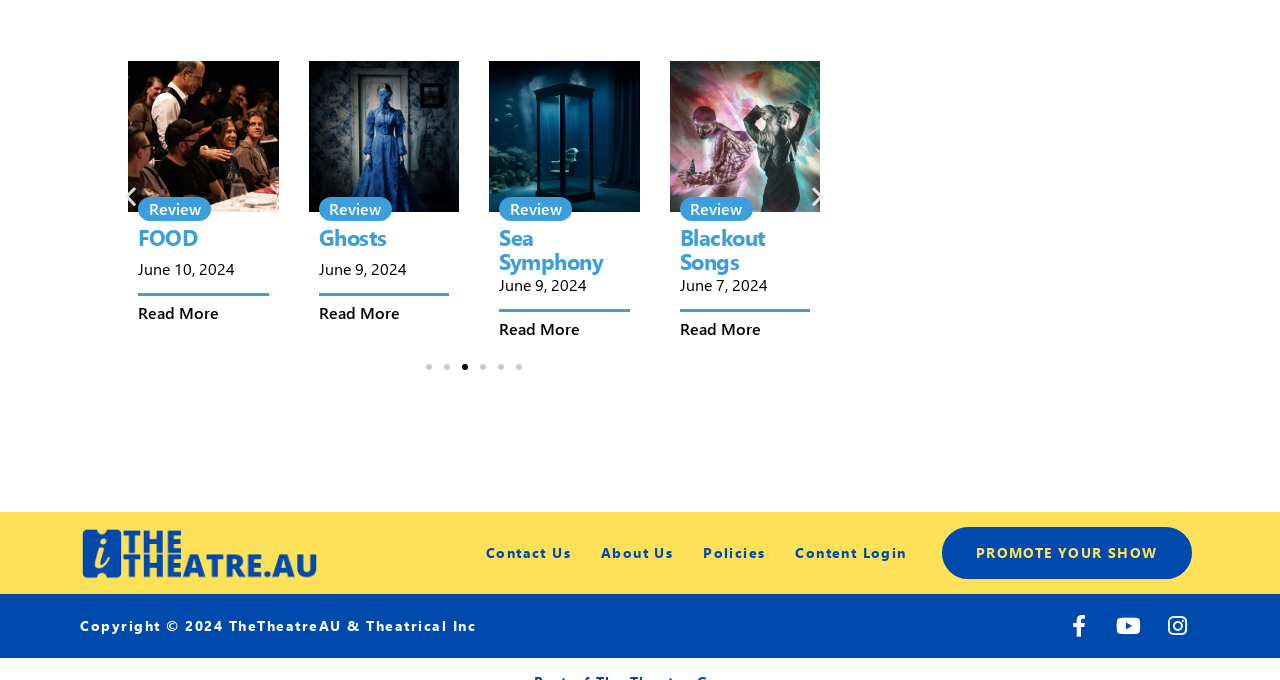Kindly determine the bounding box coordinates of the area that needs to be clicked to fulfill this instruction: "Promote your show".

[0.736, 0.775, 0.931, 0.851]